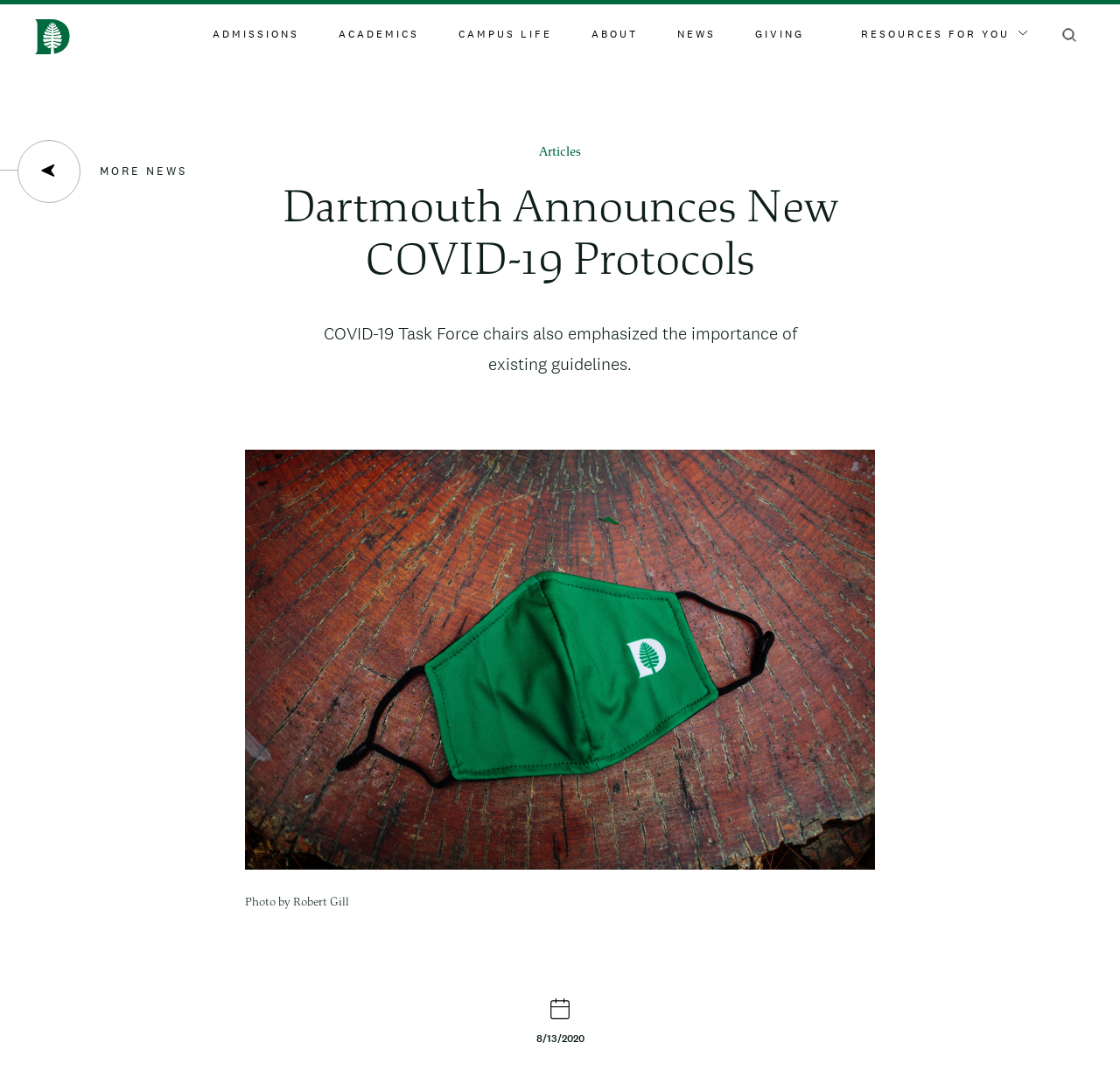Please provide the bounding box coordinates for the element that needs to be clicked to perform the following instruction: "Contact Us". The coordinates should be given as four float numbers between 0 and 1, i.e., [left, top, right, bottom].

None